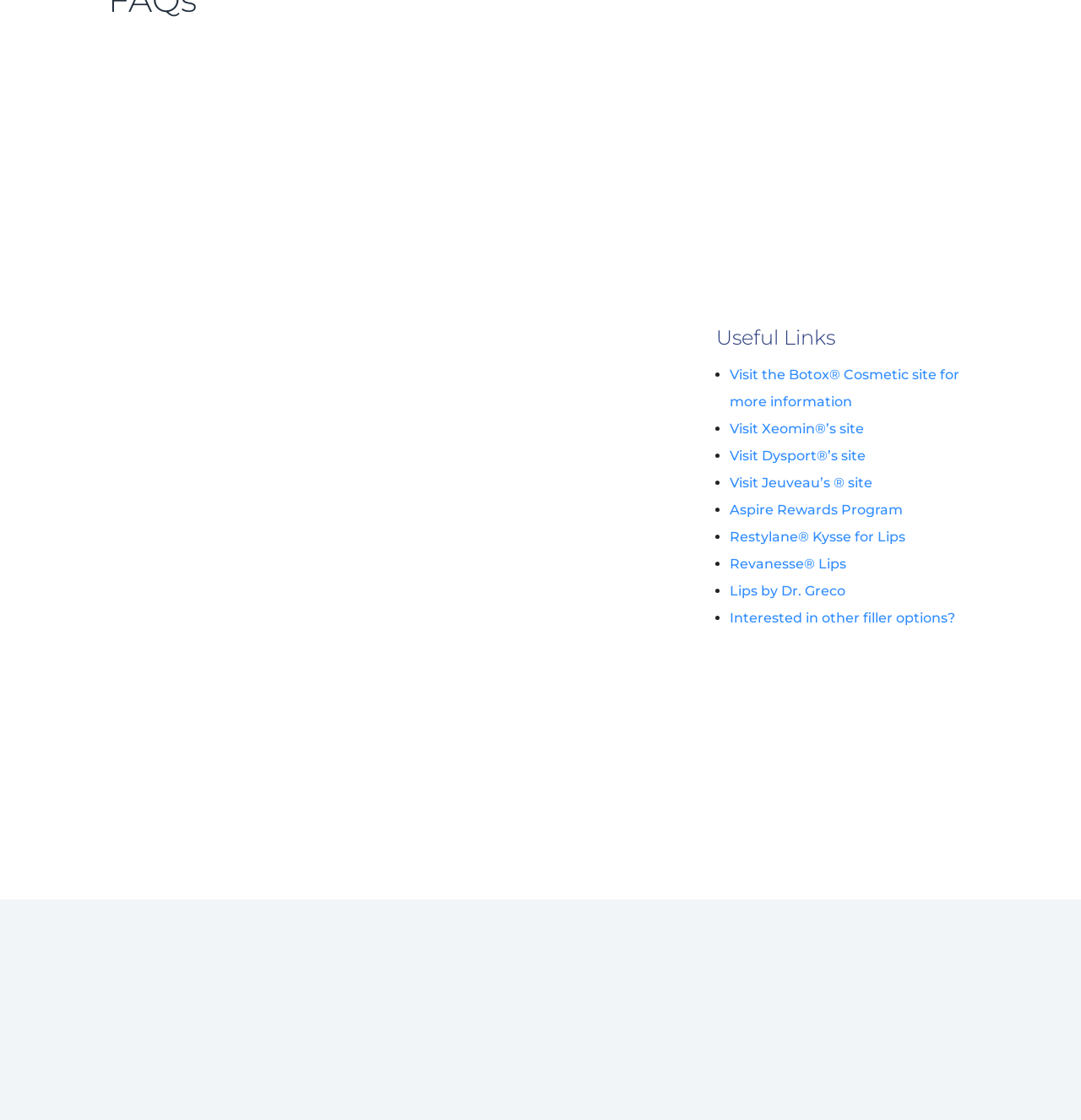What is the age group targeted by the webpage?
Examine the image and give a concise answer in one word or a short phrase.

Middle-aged